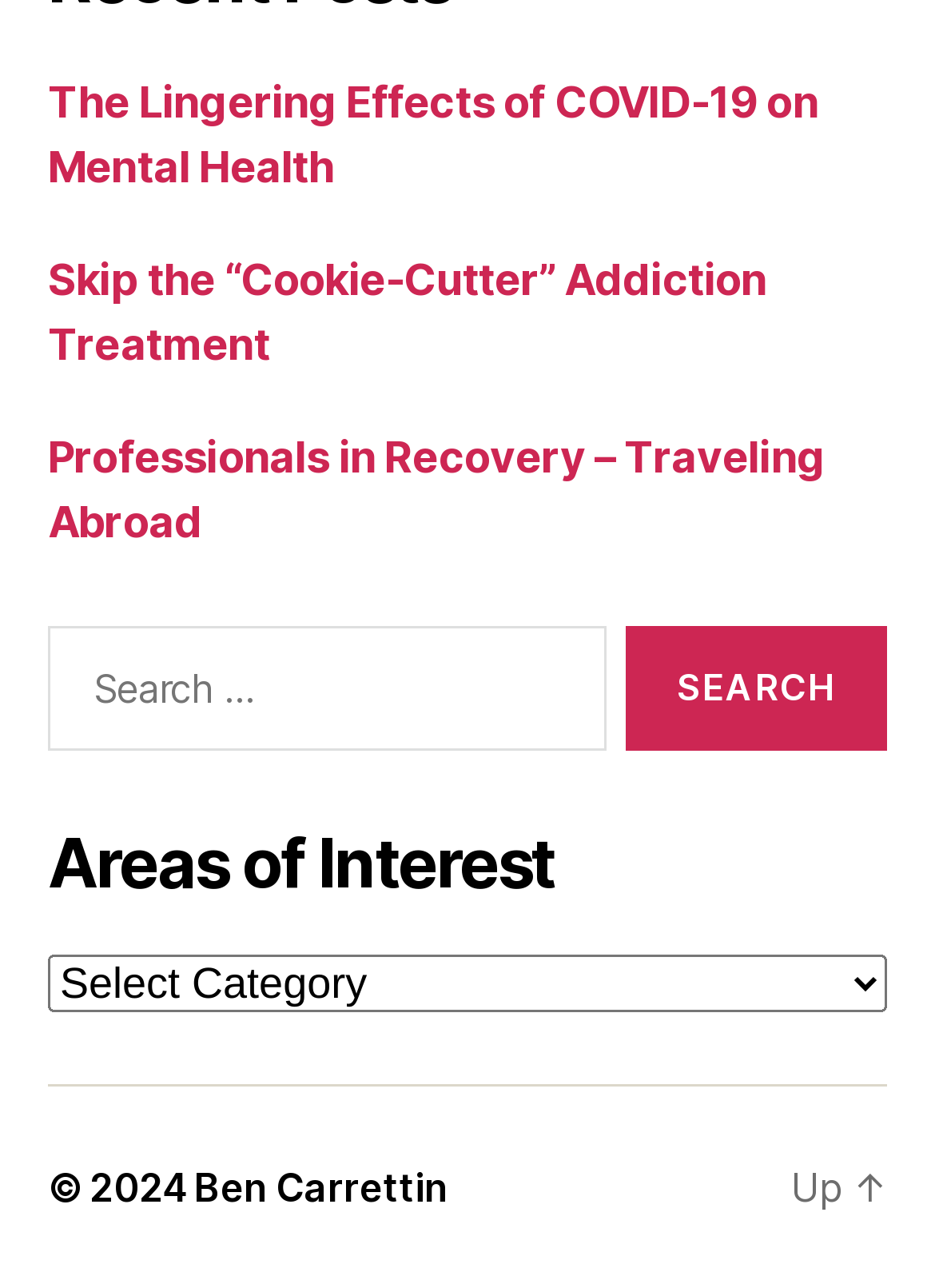Give a concise answer using only one word or phrase for this question:
Who is the author of the webpage?

Ben Carrettin